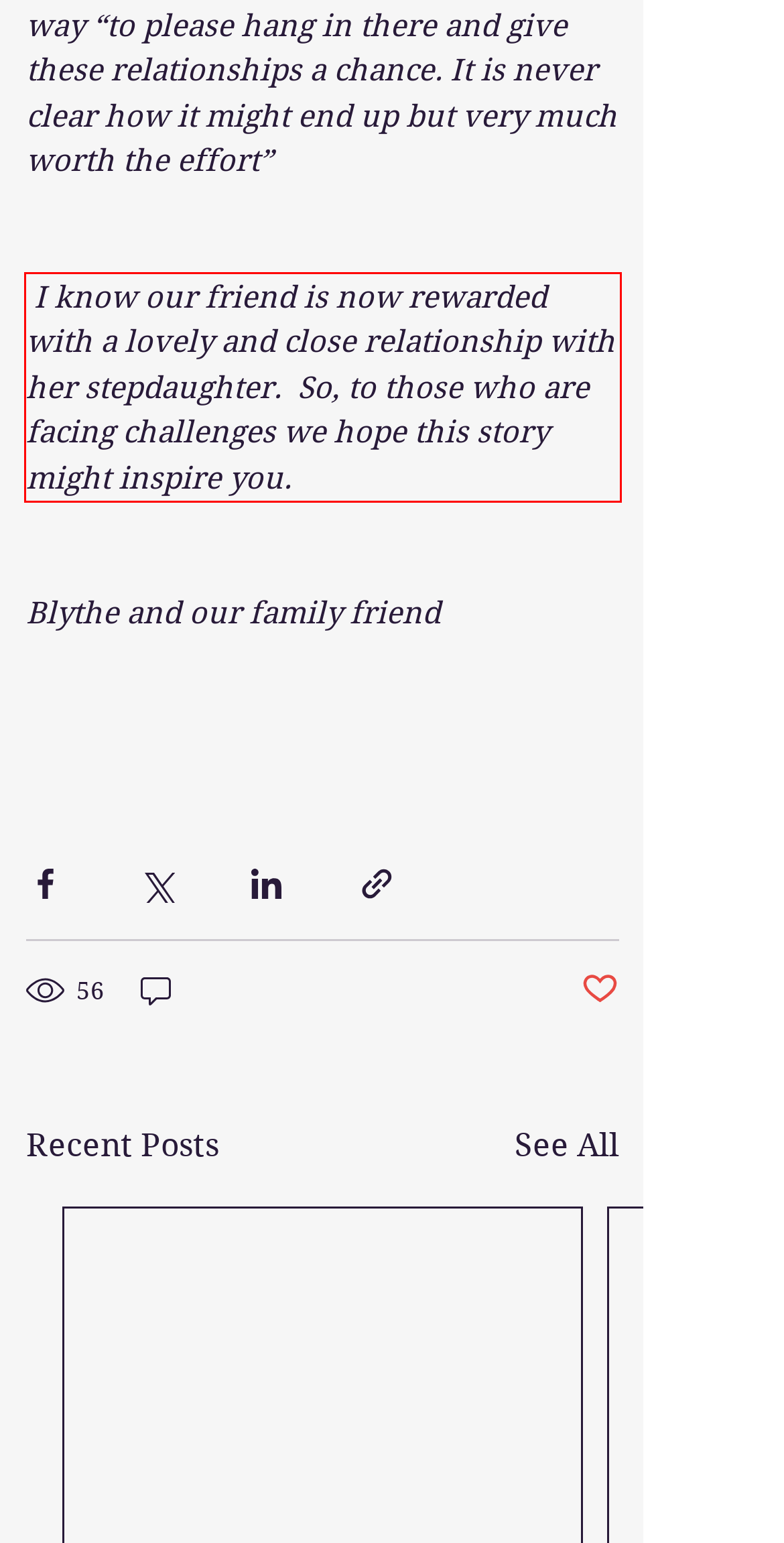Analyze the webpage screenshot and use OCR to recognize the text content in the red bounding box.

I know our friend is now rewarded with a lovely and close relationship with her stepdaughter. So, to those who are facing challenges we hope this story might inspire you.